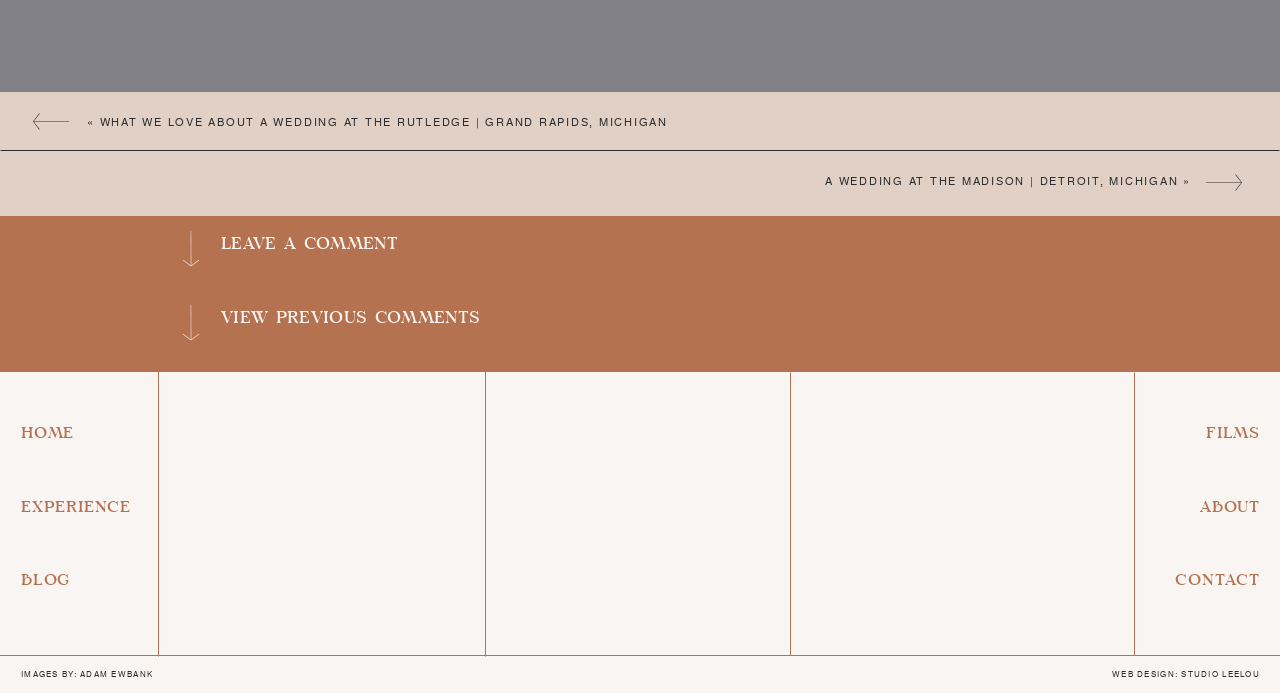Determine the bounding box coordinates of the clickable region to carry out the instruction: "Click on 'WHAT WE LOVE ABOUT A WEDDING AT THE RUTLEDGE | GRAND RAPIDS, MICHIGAN'".

[0.078, 0.165, 0.522, 0.188]